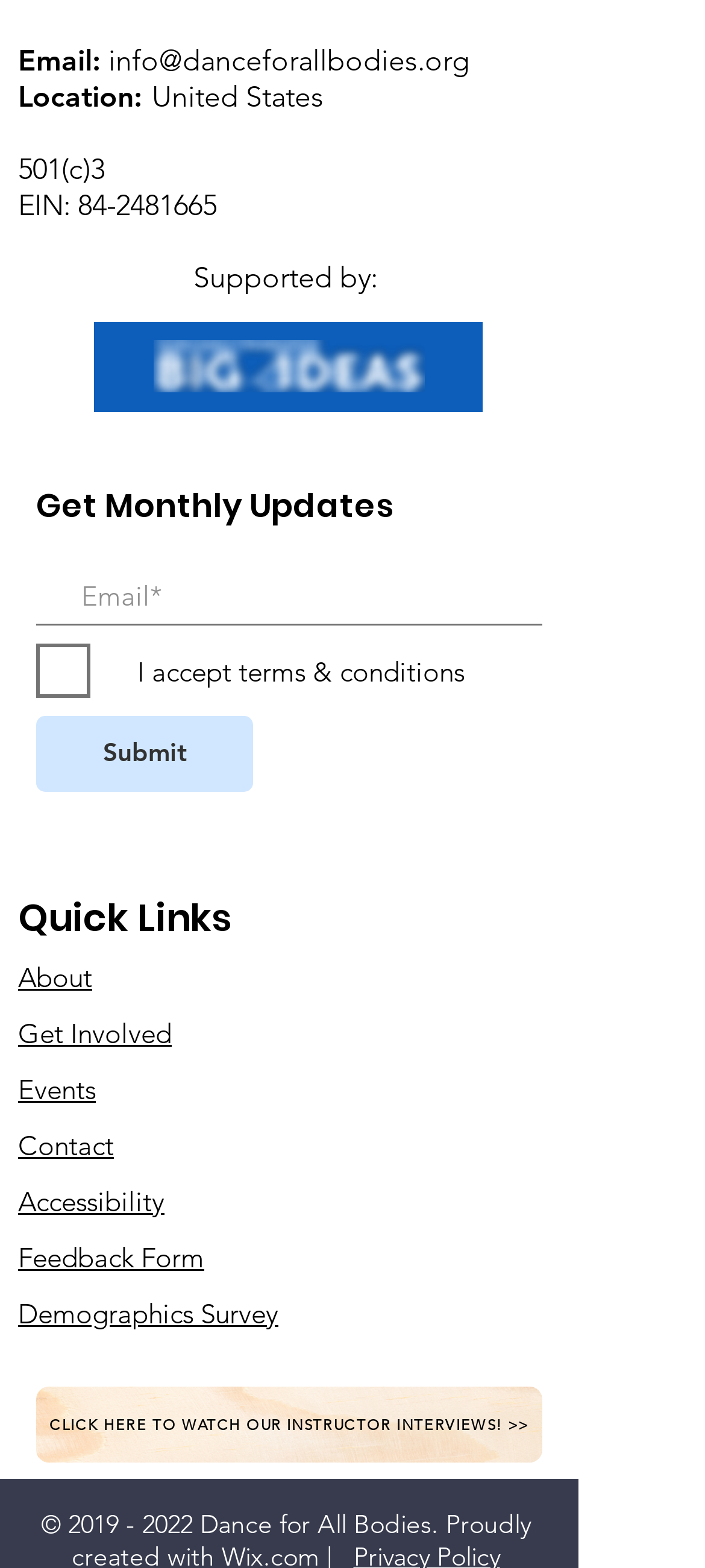Given the element description: "2019 - 2022", predict the bounding box coordinates of this UI element. The coordinates must be four float numbers between 0 and 1, given as [left, top, right, bottom].

[0.096, 0.962, 0.273, 0.982]